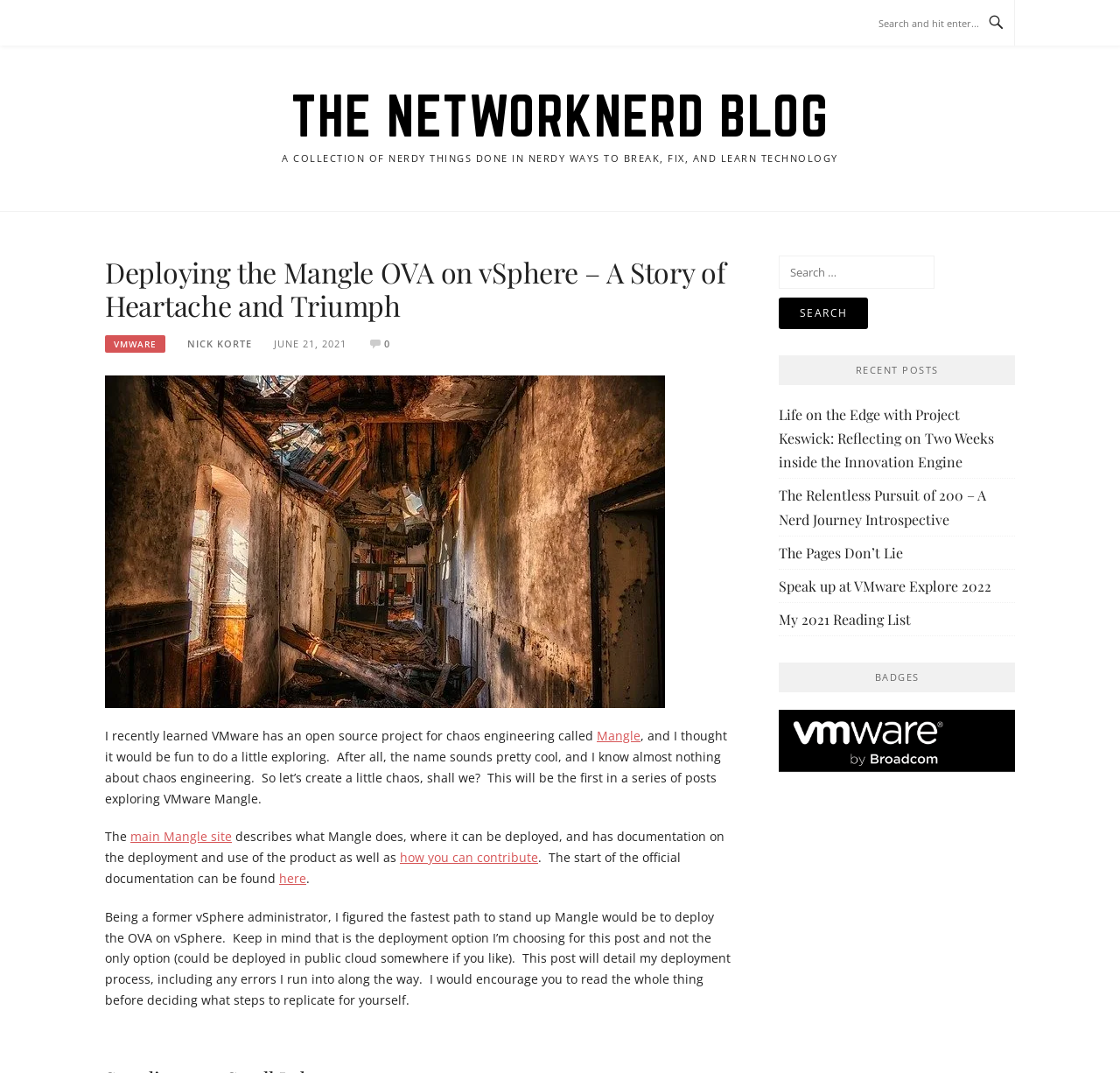What is the name of the blog?
Using the details shown in the screenshot, provide a comprehensive answer to the question.

I determined the answer by looking at the link element with the text 'THE NETWORKNERD BLOG' which is located at the top of the webpage, indicating that it is the title of the blog.